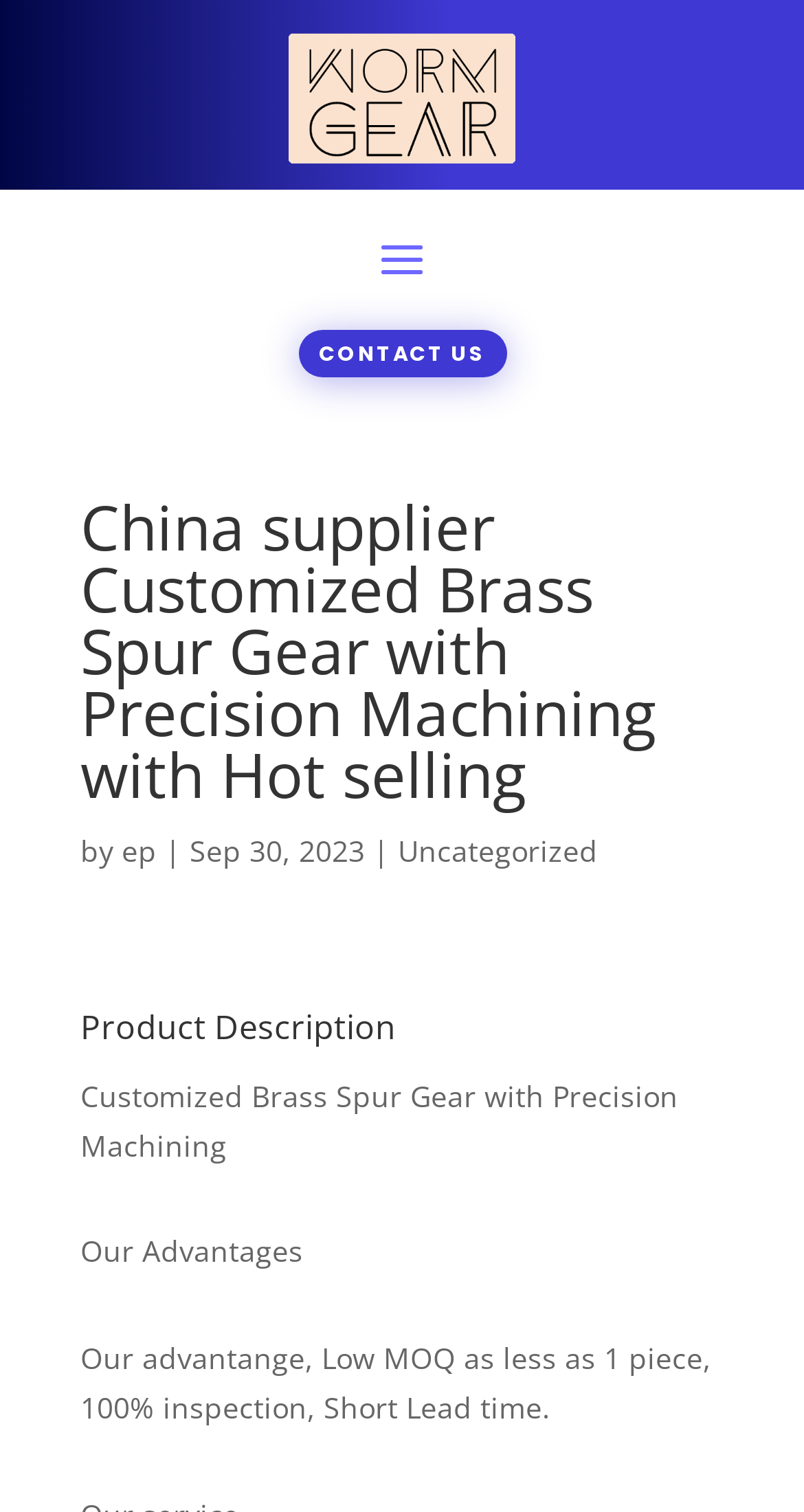Respond to the following question using a concise word or phrase: 
What is the purpose of the 'CONTACT US' link?

To contact the supplier